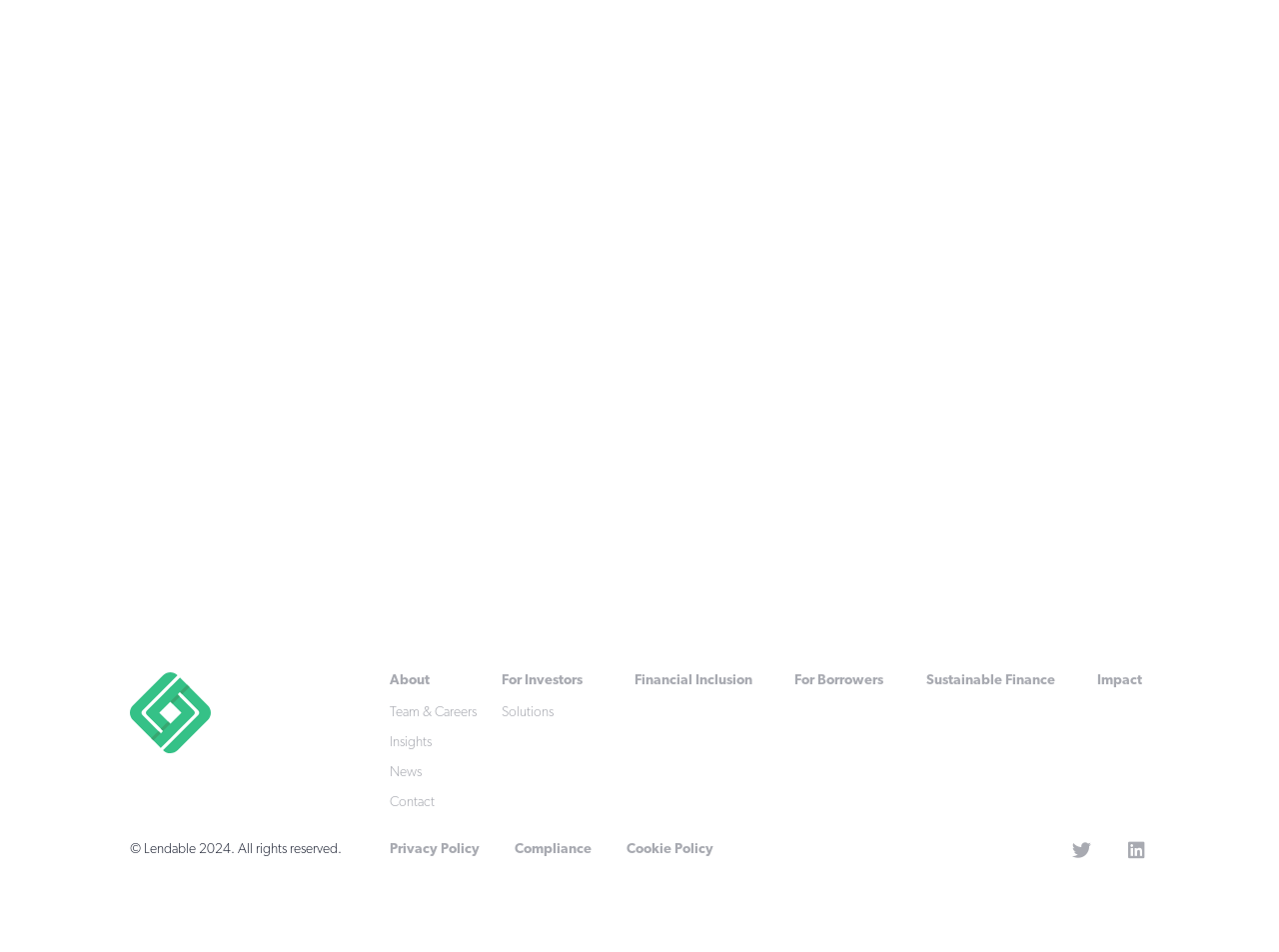Determine the bounding box for the HTML element described here: "Compliance". The coordinates should be given as [left, top, right, bottom] with each number being a float between 0 and 1.

[0.402, 0.883, 0.462, 0.902]